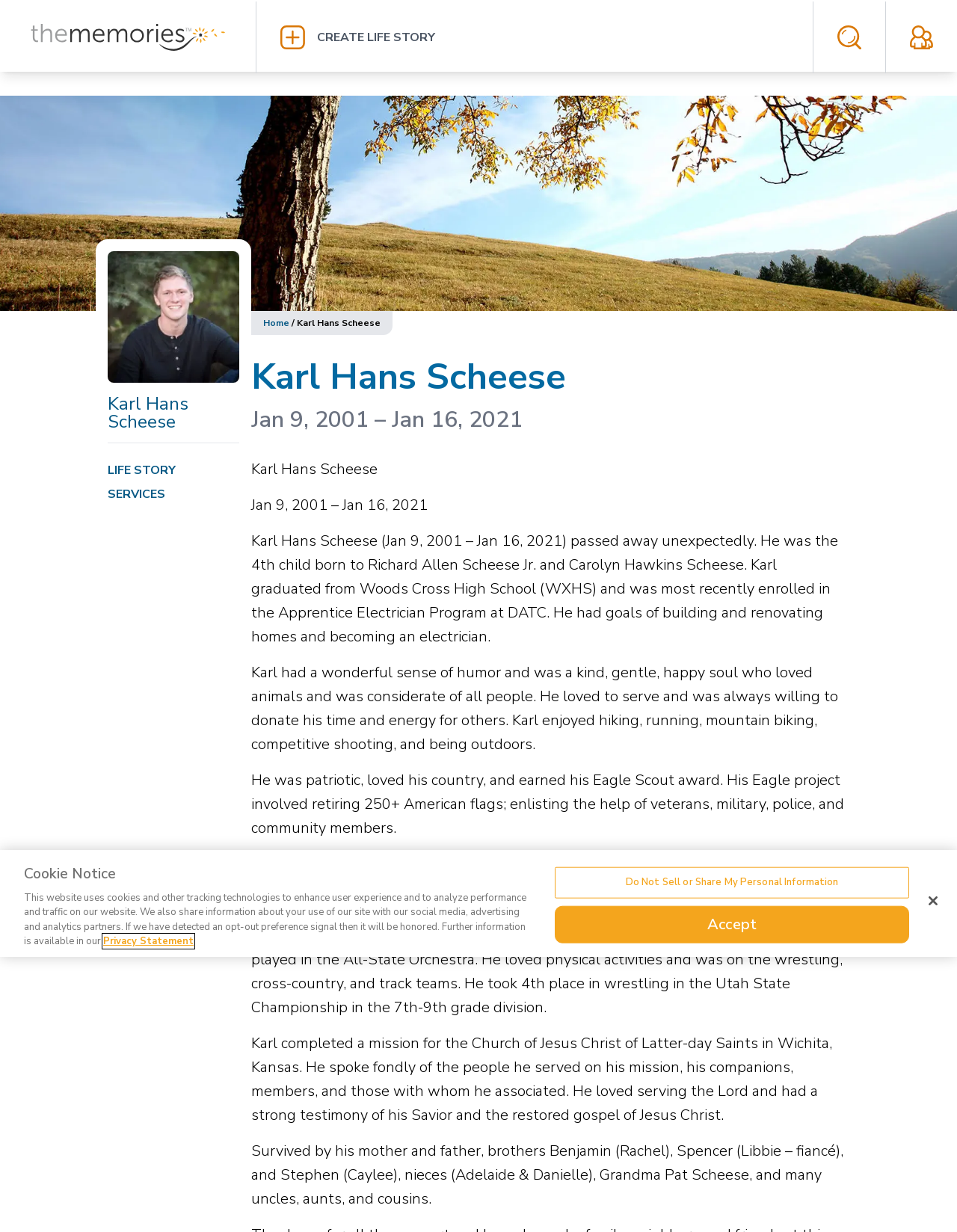Please specify the bounding box coordinates of the clickable region necessary for completing the following instruction: "Go to 'LIFE STORY'". The coordinates must consist of four float numbers between 0 and 1, i.e., [left, top, right, bottom].

[0.112, 0.375, 0.184, 0.388]